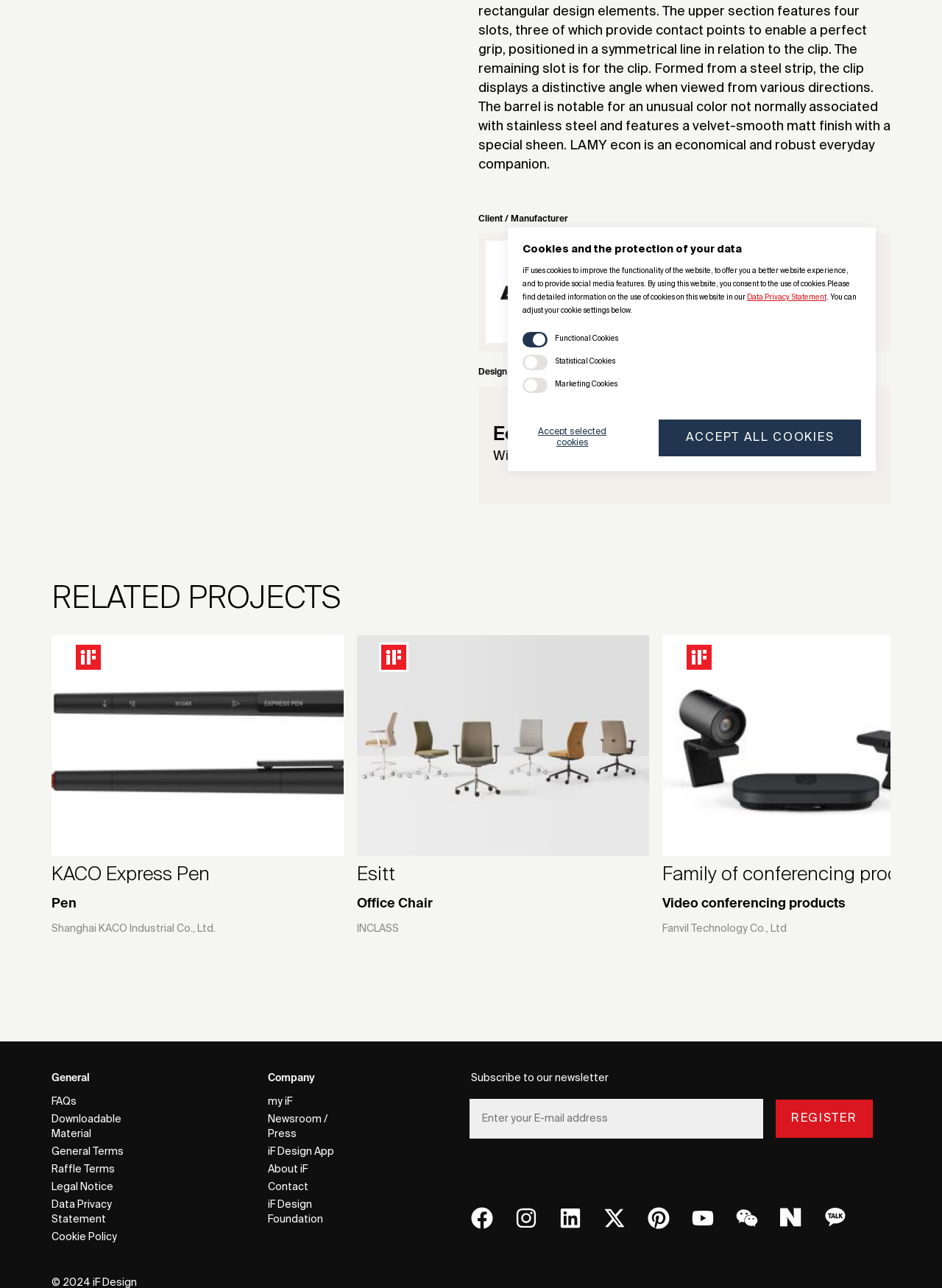Predict the bounding box of the UI element that fits this description: "Newsroom / Press".

[0.284, 0.628, 0.375, 0.654]